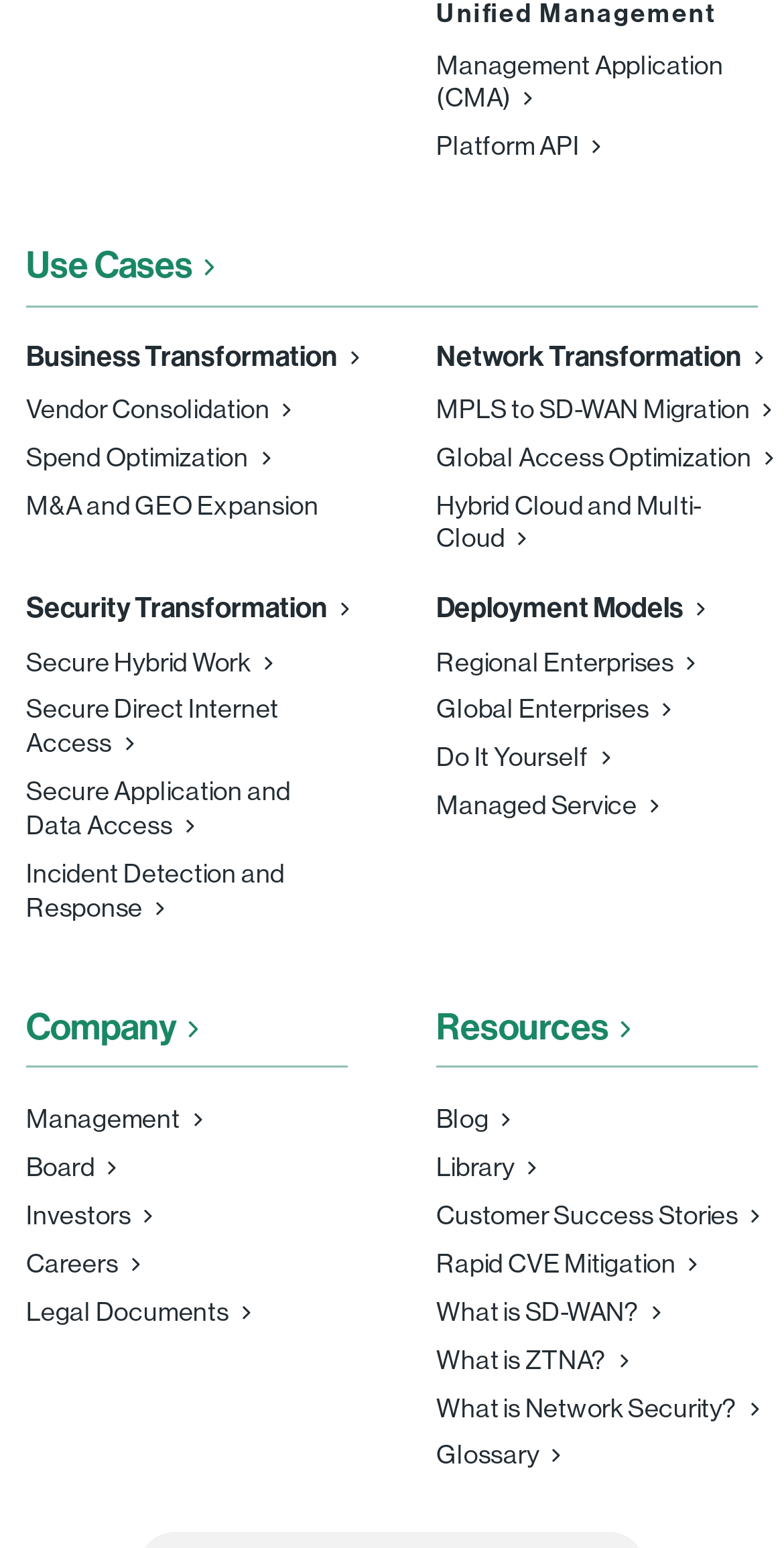Identify the bounding box coordinates of the region that needs to be clicked to carry out this instruction: "Explore the Company page". Provide these coordinates as four float numbers ranging from 0 to 1, i.e., [left, top, right, bottom].

[0.033, 0.645, 0.443, 0.69]